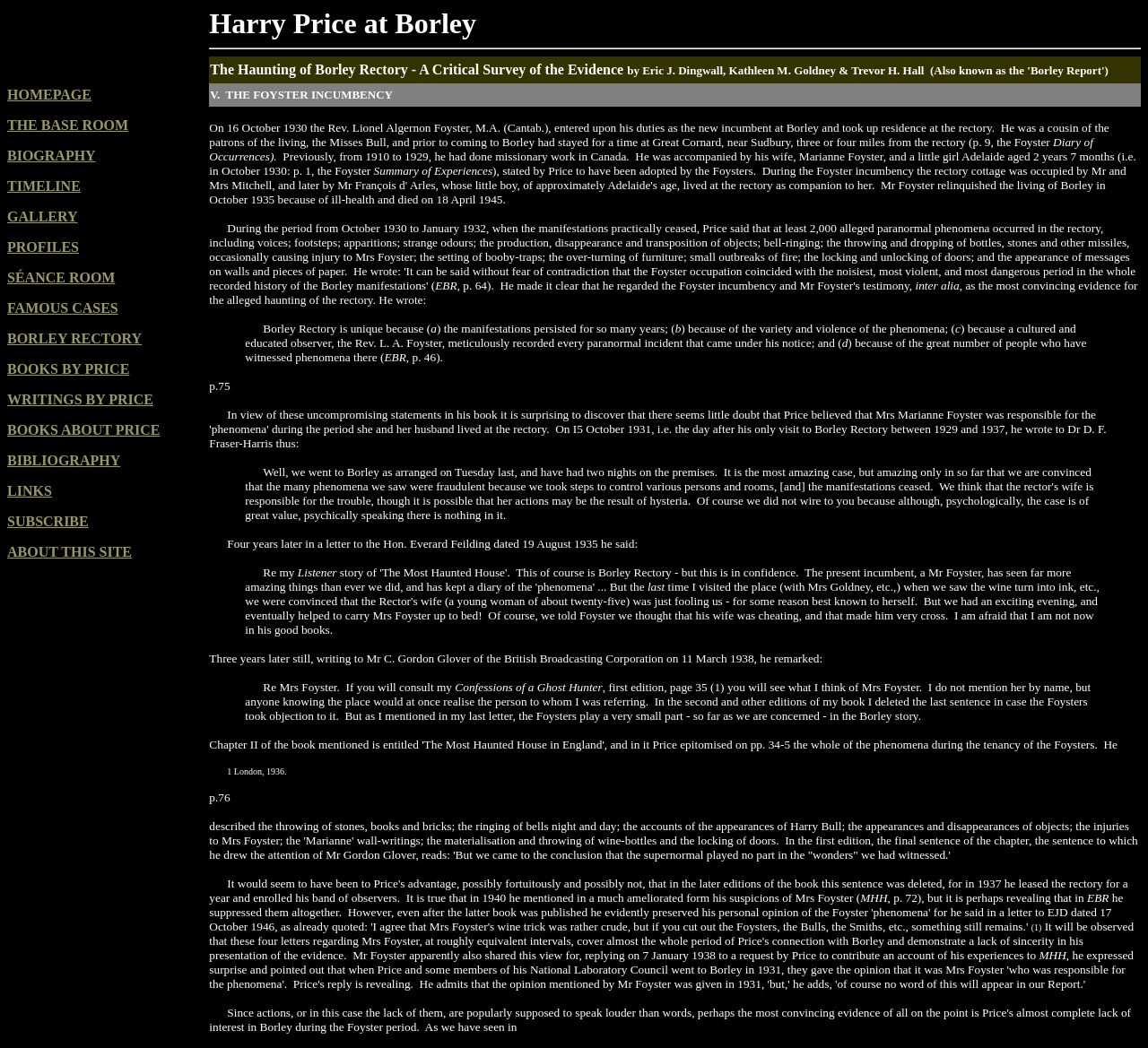Identify the bounding box coordinates of the clickable region to carry out the given instruction: "Read the article 'Resorts expands Luxury & Lifestyle footprint in Saudi Arabia with a new Hotel Indigo signing'".

None